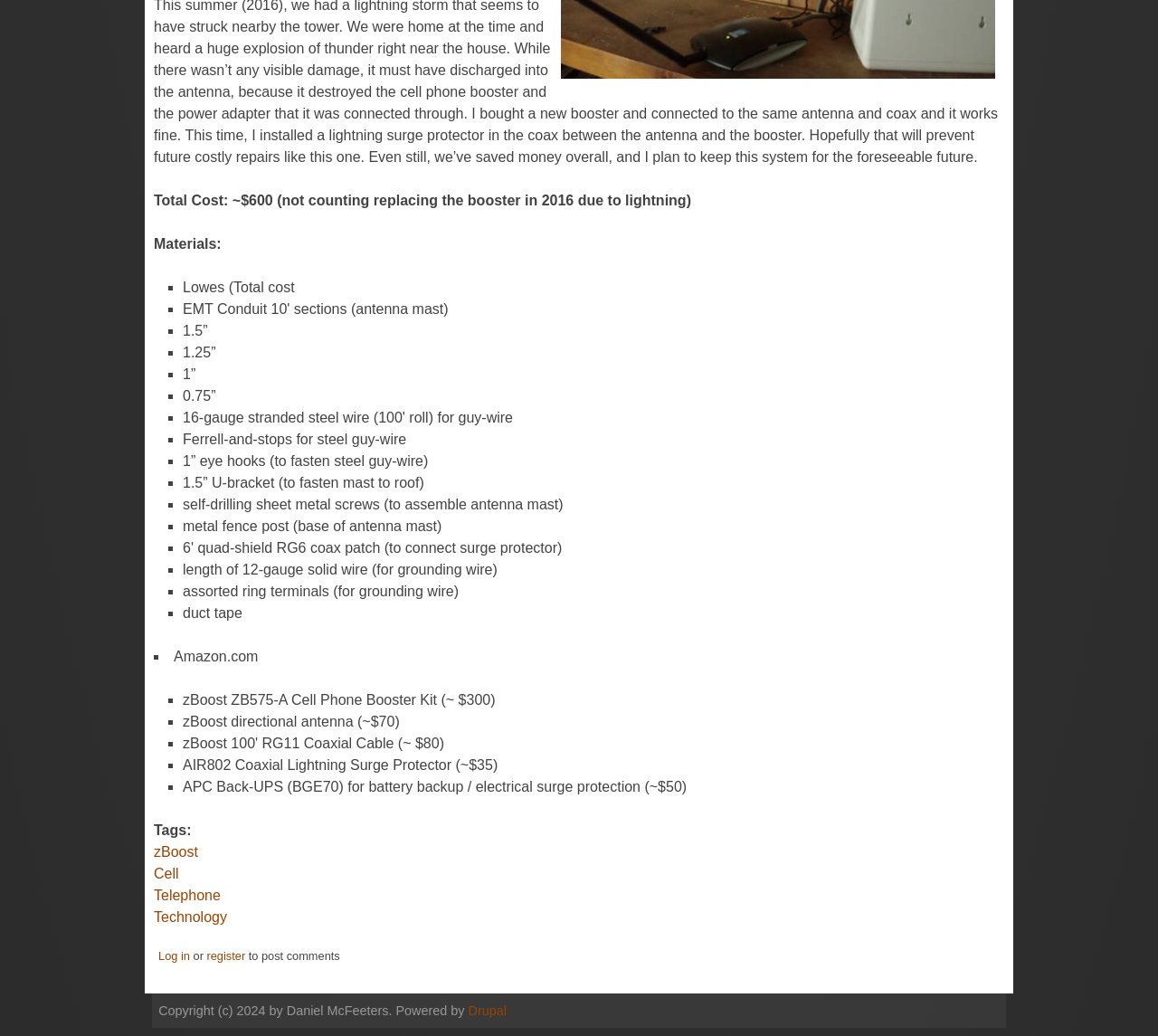Who is the author of this webpage?
Look at the image and provide a short answer using one word or a phrase.

Daniel McFeeters